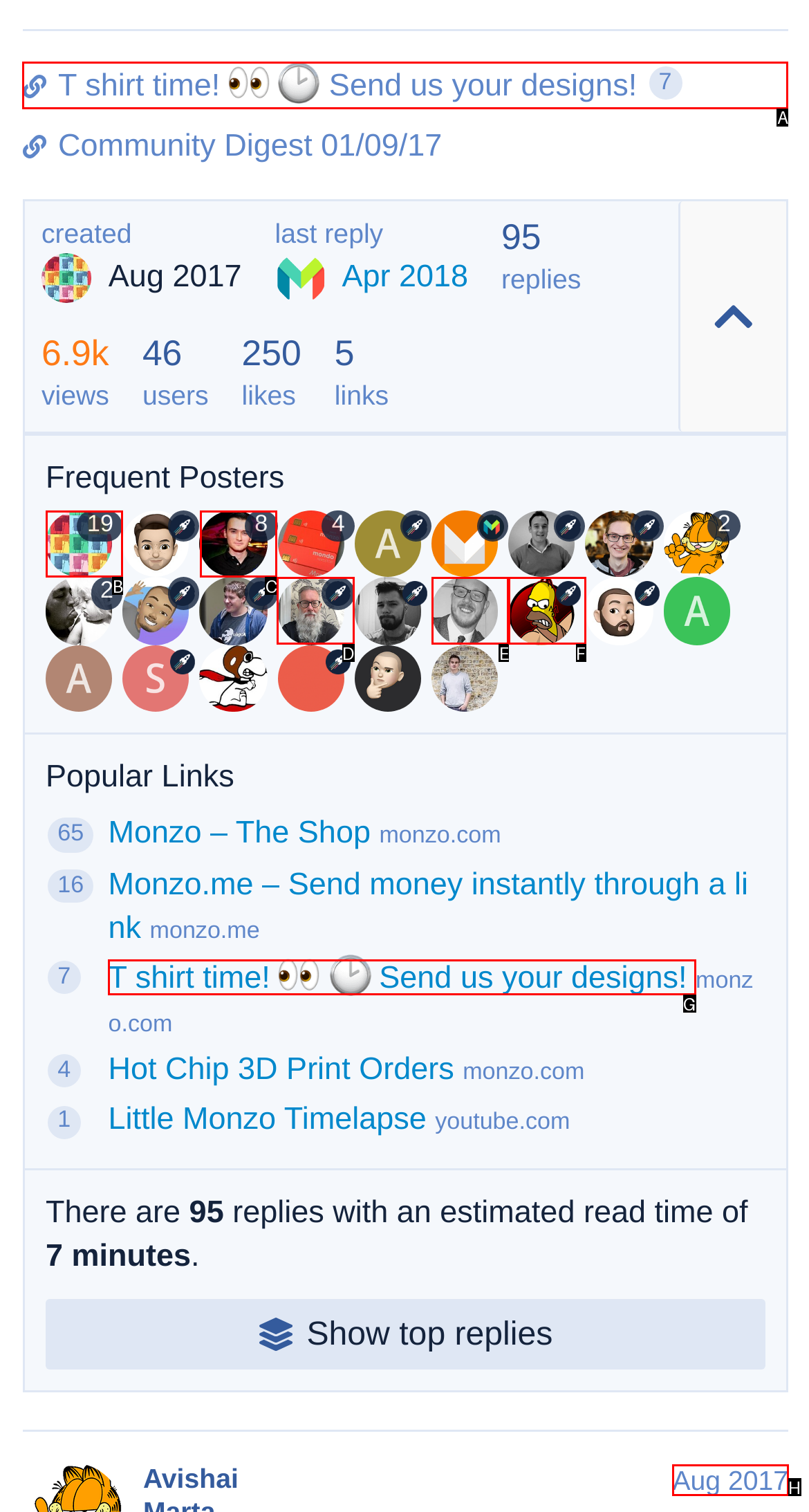Tell me which letter corresponds to the UI element that should be clicked to fulfill this instruction: Send us your designs!
Answer using the letter of the chosen option directly.

A